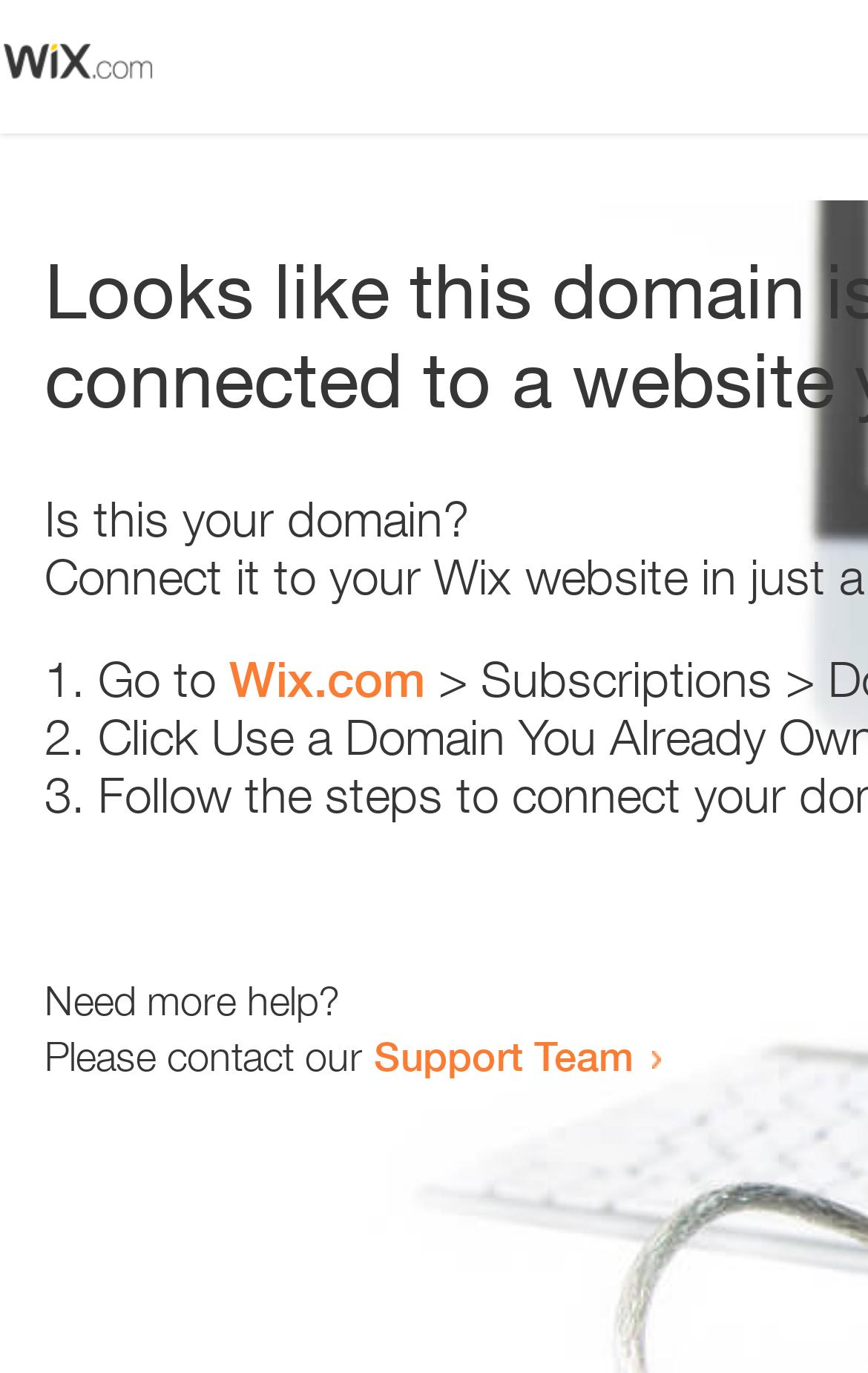Answer the question with a brief word or phrase:
What is the main issue on this webpage?

Error